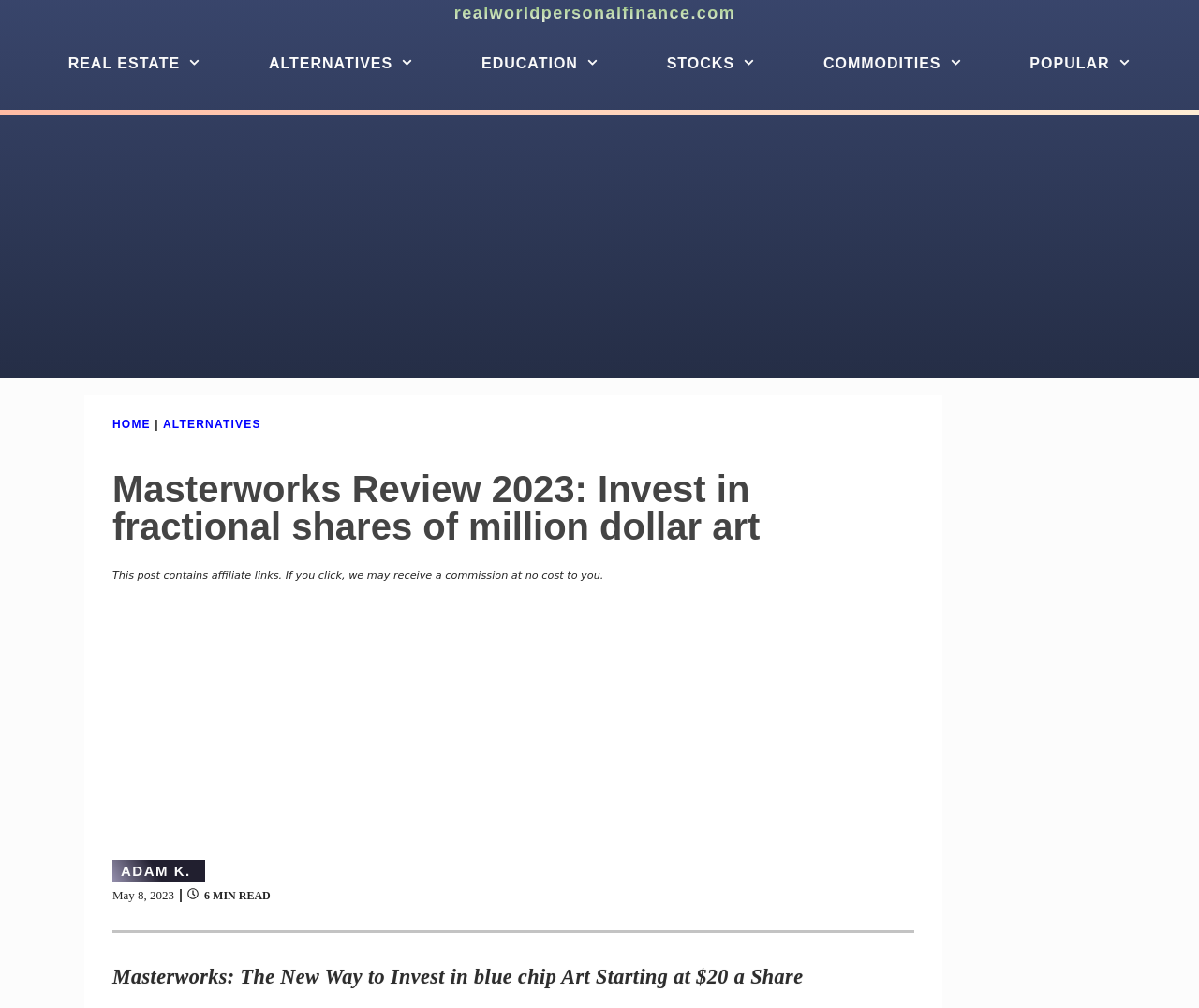Write a detailed summary of the webpage.

The webpage is about Masterworks, a platform for investing in blue-chip art, with a focus on fractional shares starting at $20. At the top, there is a primary navigation menu with links to various categories, including real estate, alternatives, education, stocks, commodities, and popular articles. Below the navigation menu, there is a large advertisement iframe.

The main content area is divided into sections. The first section has a breadcrumbs navigation menu with links to the home page and alternatives category. Below the breadcrumbs, there is a header section with a title "Masterworks Review 2023: Invest in fractional shares of million dollar art" and a subtitle indicating that the post contains affiliate links.

The main article content is located below the header section, but it is not explicitly described in the accessibility tree. However, there is a section with the author's name, "ADAM K.", and a timestamp indicating that the article was published on May 8, 2023. The article is estimated to be a 6-minute read.

On the right side of the page, there is a secondary advertisement iframe. At the bottom of the page, there is a meta description or title "Masterworks: The New Way to Invest in blue chip Art Starting at $20 a Share".